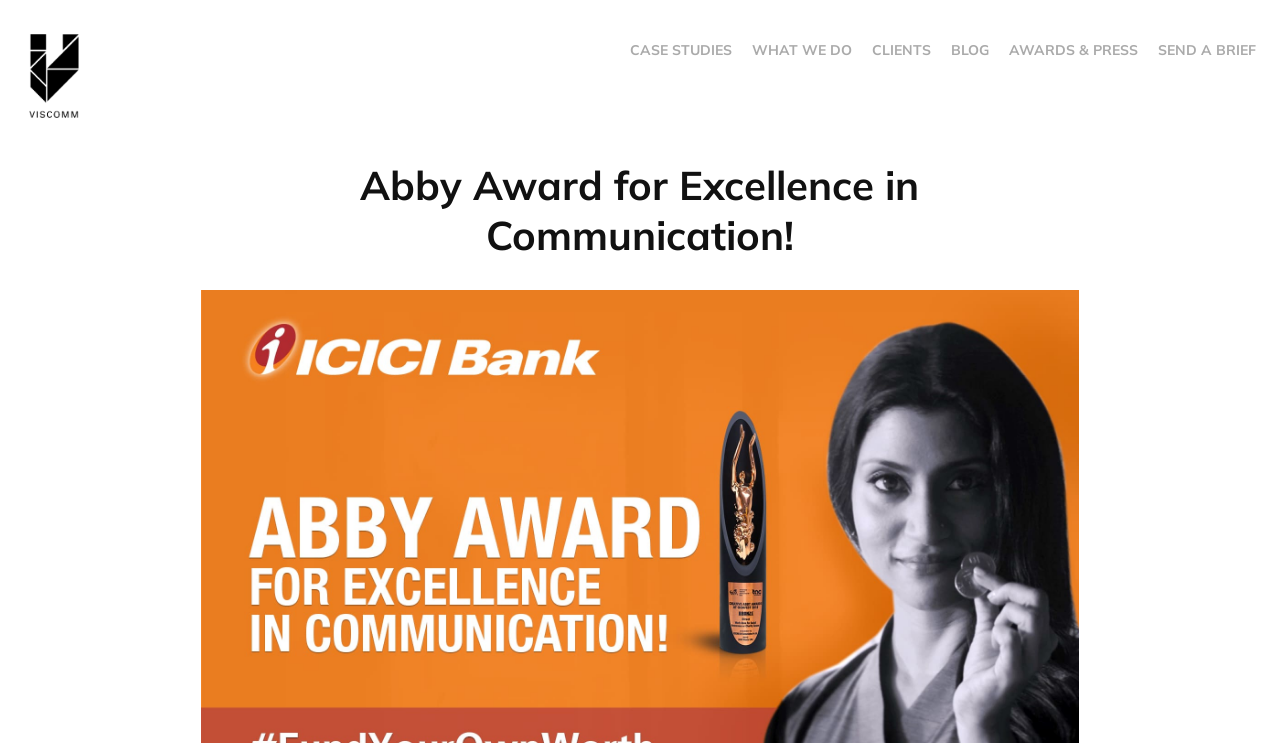Provide the bounding box for the UI element matching this description: "CASE STUDIES".

[0.492, 0.055, 0.572, 0.079]